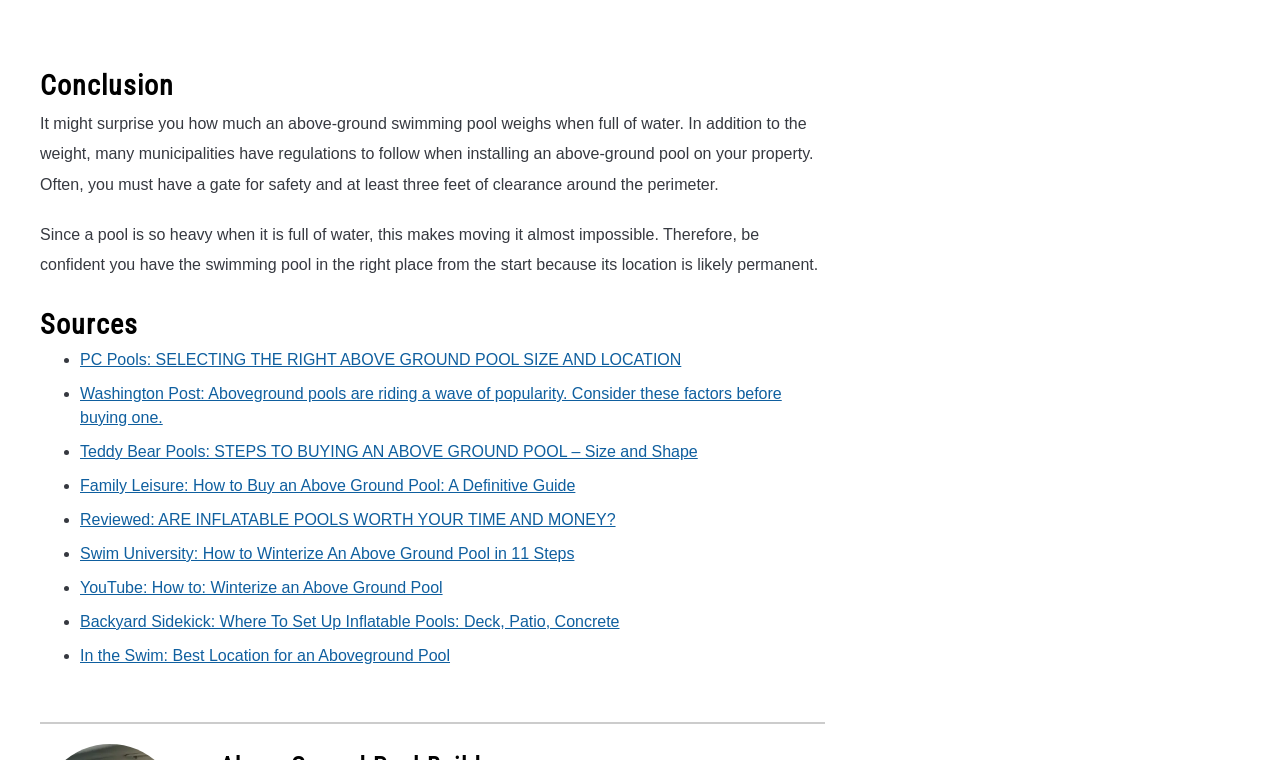Determine the bounding box coordinates for the region that must be clicked to execute the following instruction: "Go to 'Locations'".

None